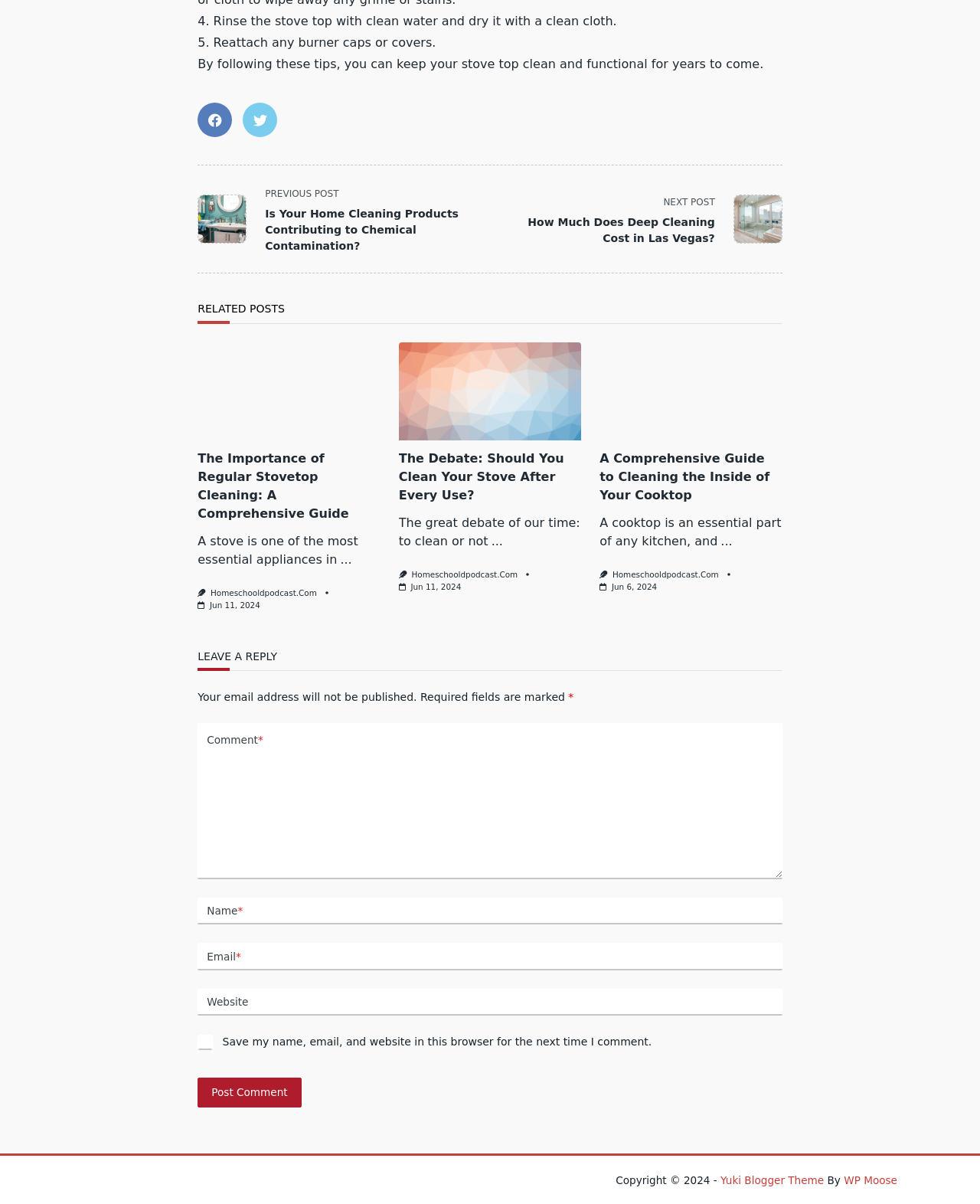Please locate the clickable area by providing the bounding box coordinates to follow this instruction: "Enter your name".

None